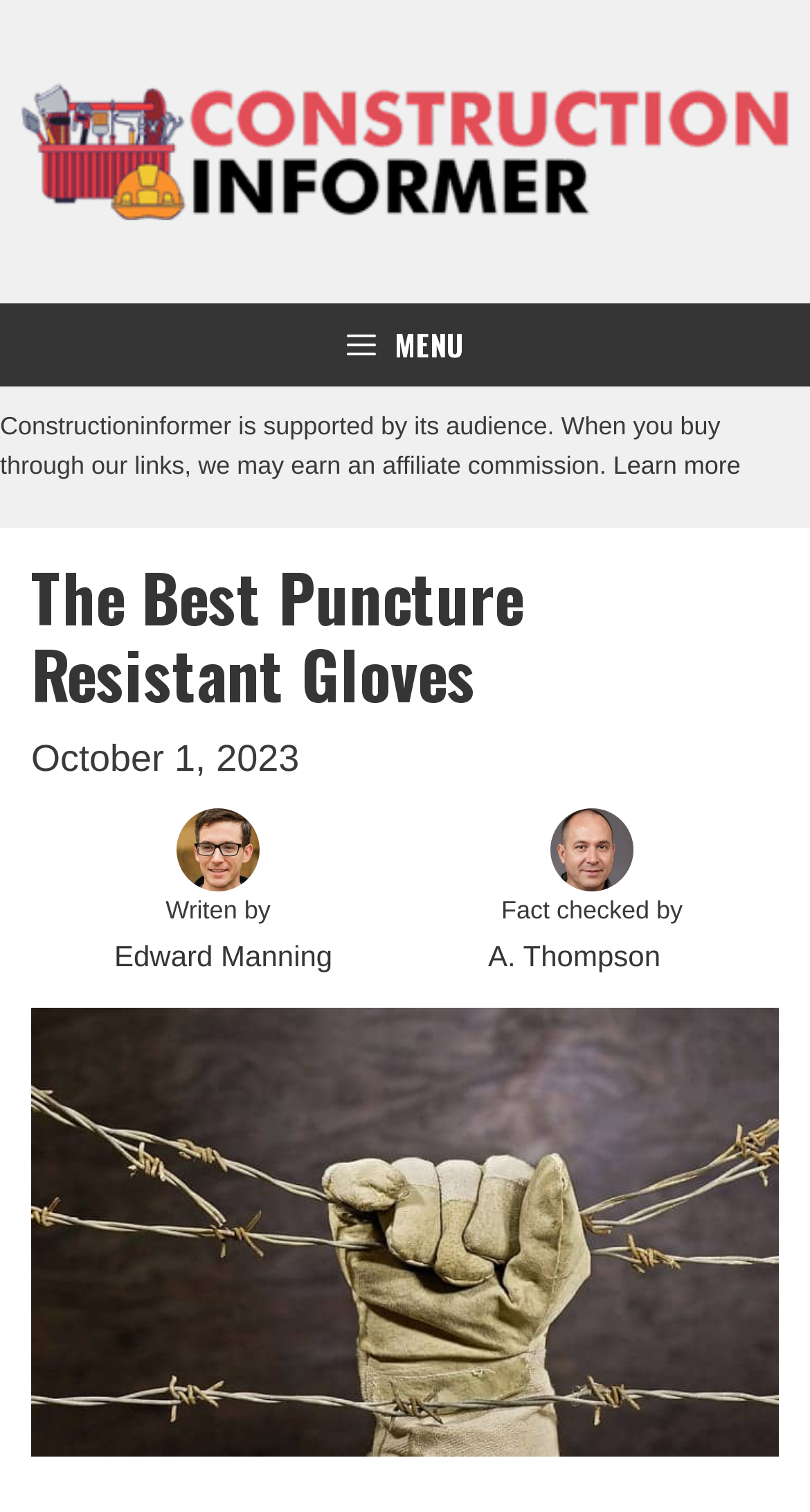Please analyze the image and provide a thorough answer to the question:
What is the role of A. Thompson?

The link 'A. Thompson' is listed as the fact checker of the article, which is indicated by the text 'Fact checked by' preceding the link.